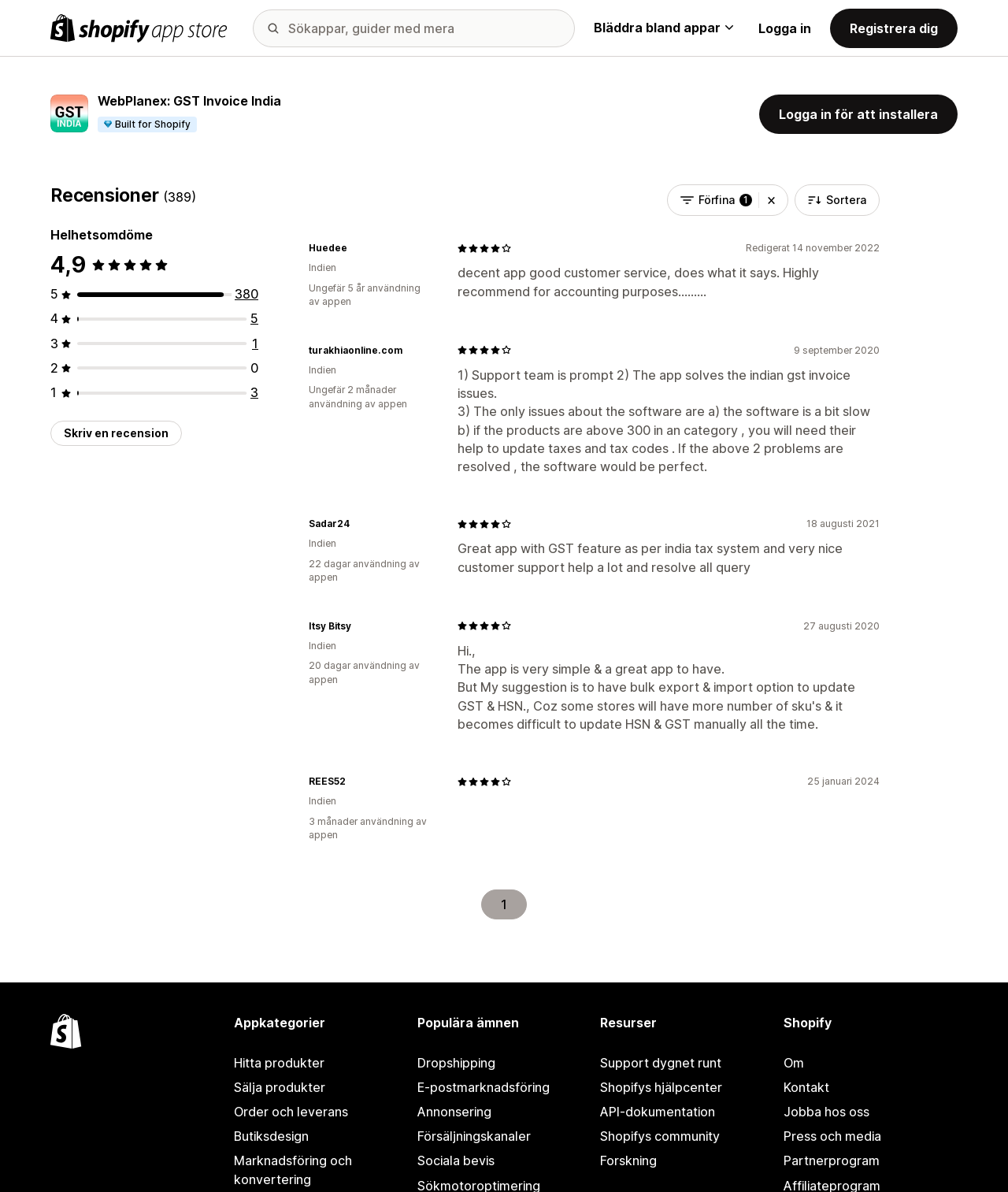Please give the bounding box coordinates of the area that should be clicked to fulfill the following instruction: "Filter the reviews". The coordinates should be in the format of four float numbers from 0 to 1, i.e., [left, top, right, bottom].

[0.662, 0.155, 0.782, 0.181]